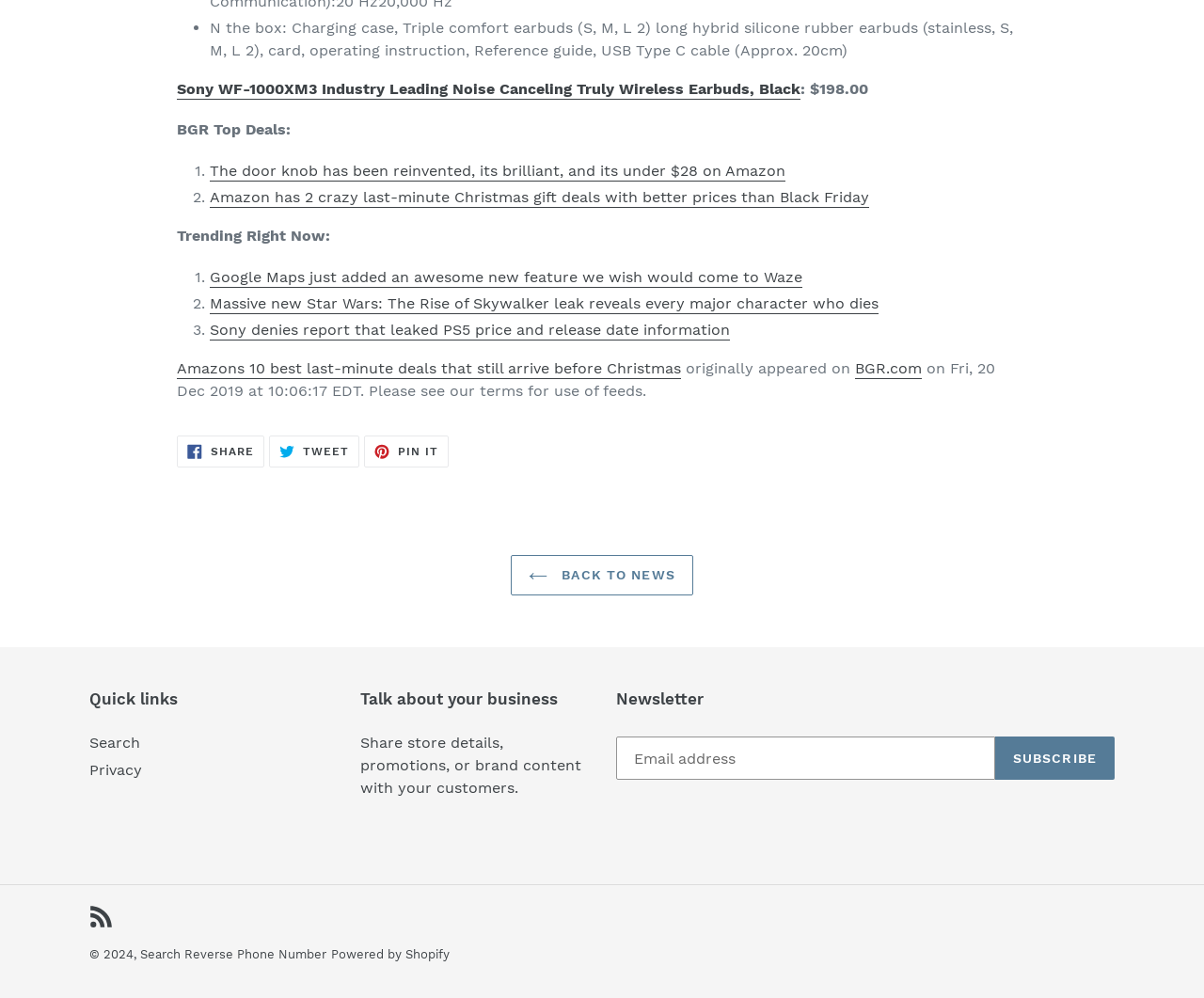Respond to the question below with a single word or phrase:
How many comfort earbuds are included in the box?

3